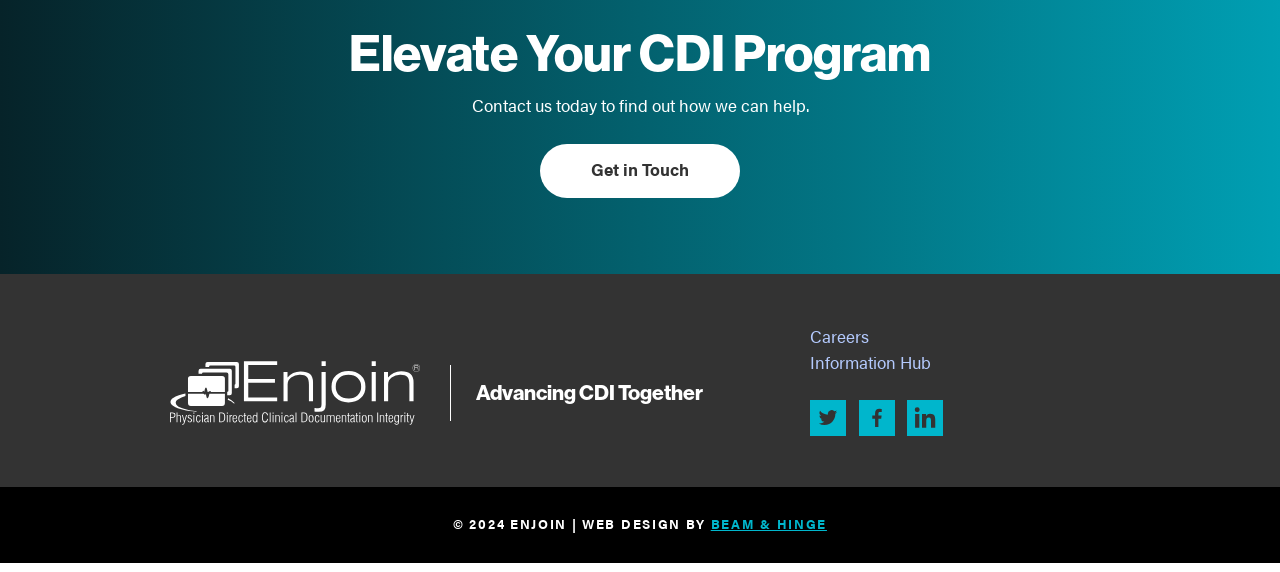Please identify the bounding box coordinates of the clickable area that will fulfill the following instruction: "Click on 'BEAM & HINGE'". The coordinates should be in the format of four float numbers between 0 and 1, i.e., [left, top, right, bottom].

[0.555, 0.917, 0.646, 0.949]